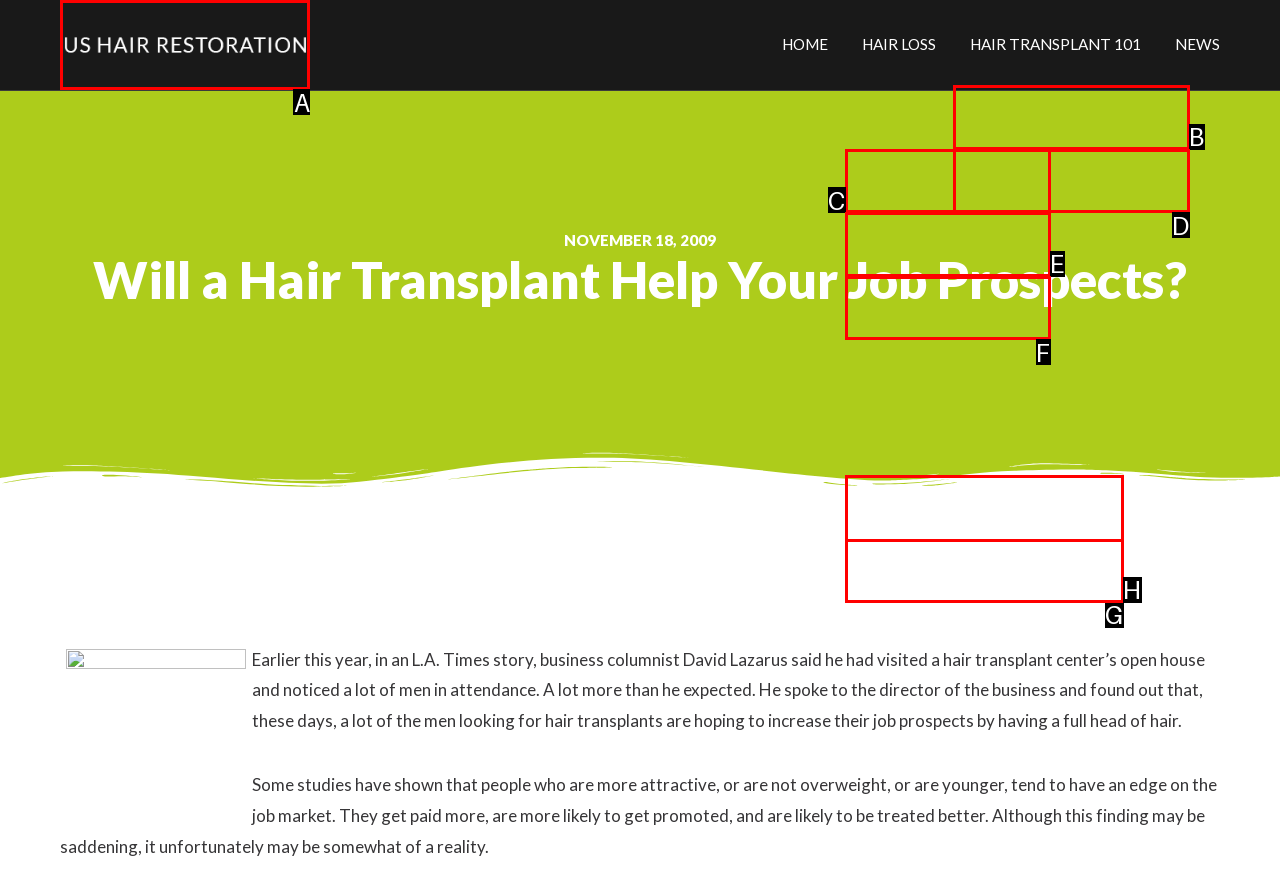Select the correct HTML element to complete the following task: Visit the US Hair Restoration website
Provide the letter of the choice directly from the given options.

A